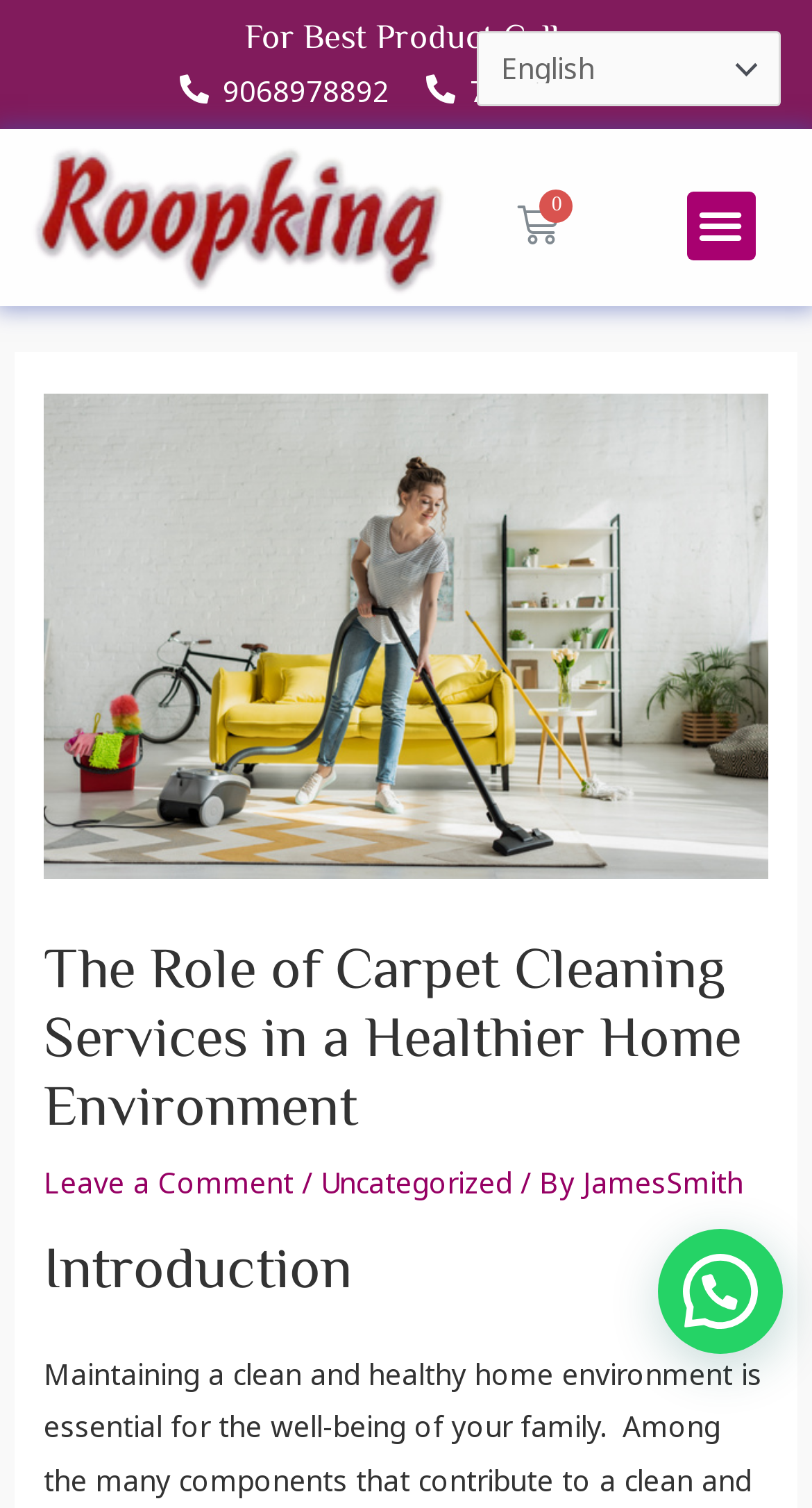Please provide a brief answer to the question using only one word or phrase: 
How many phone numbers are provided?

2